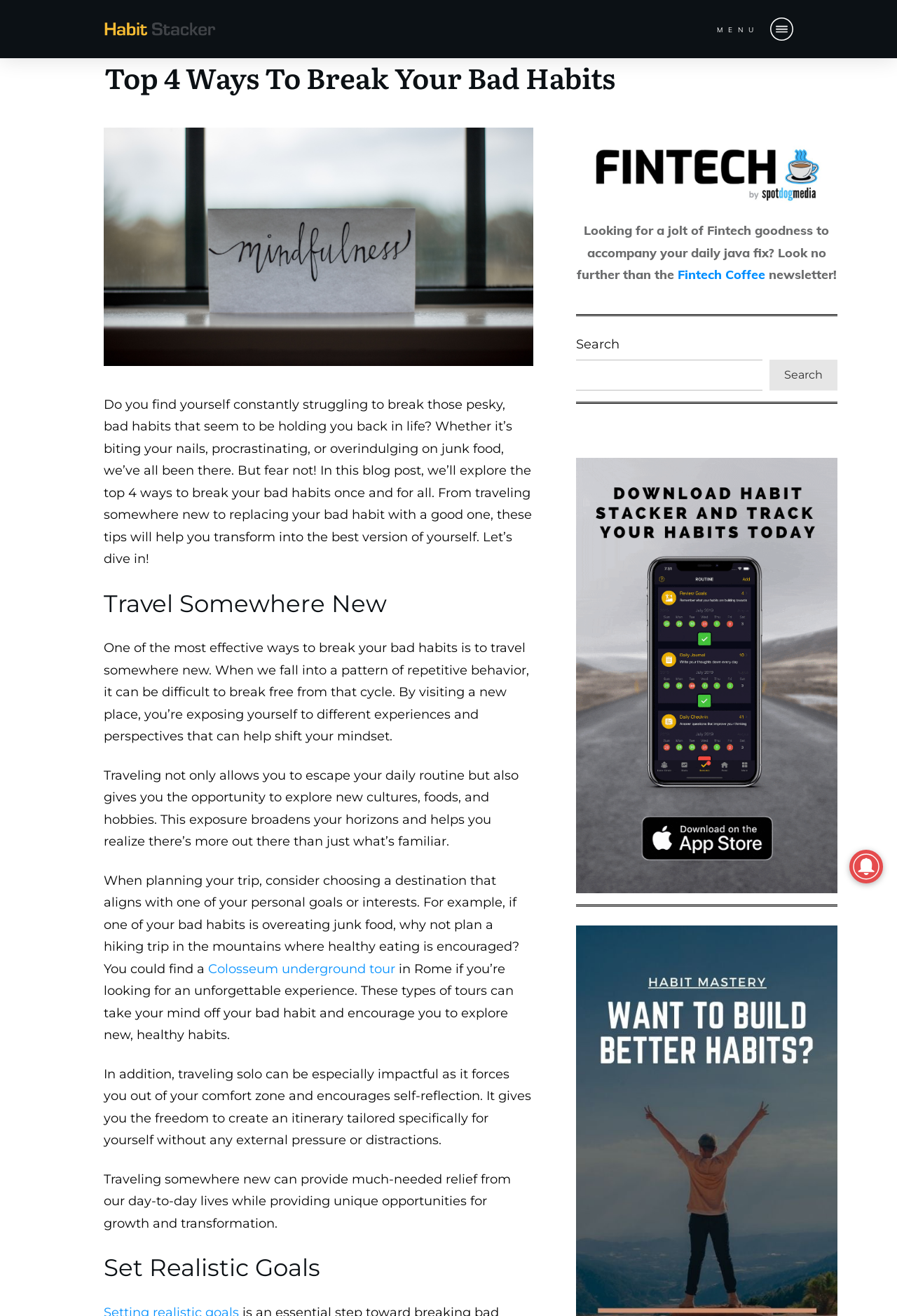Pinpoint the bounding box coordinates for the area that should be clicked to perform the following instruction: "Read the 'Travel Somewhere New' section".

[0.116, 0.446, 0.594, 0.484]